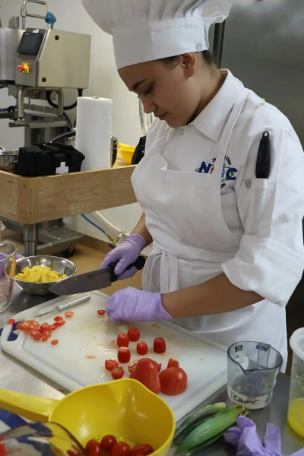What is the color of the cherry tomatoes?
Can you provide a detailed and comprehensive answer to the question?

The caption describes the cherry tomatoes as 'bright red', which suggests that the color of the cherry tomatoes is red.